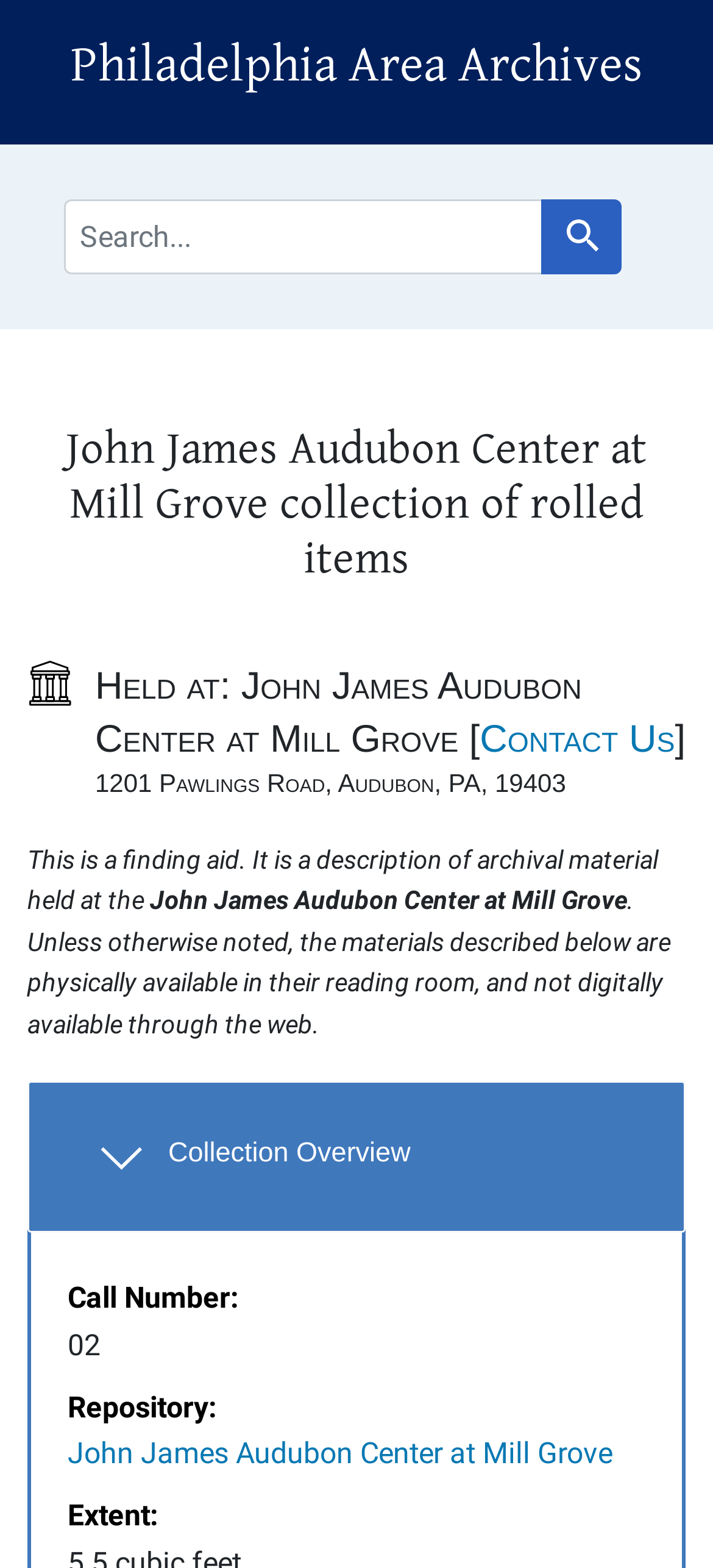Provide a brief response to the question below using one word or phrase:
What is the address of the archive center?

1201 Pawlings Road, Audubon, PA, 19403